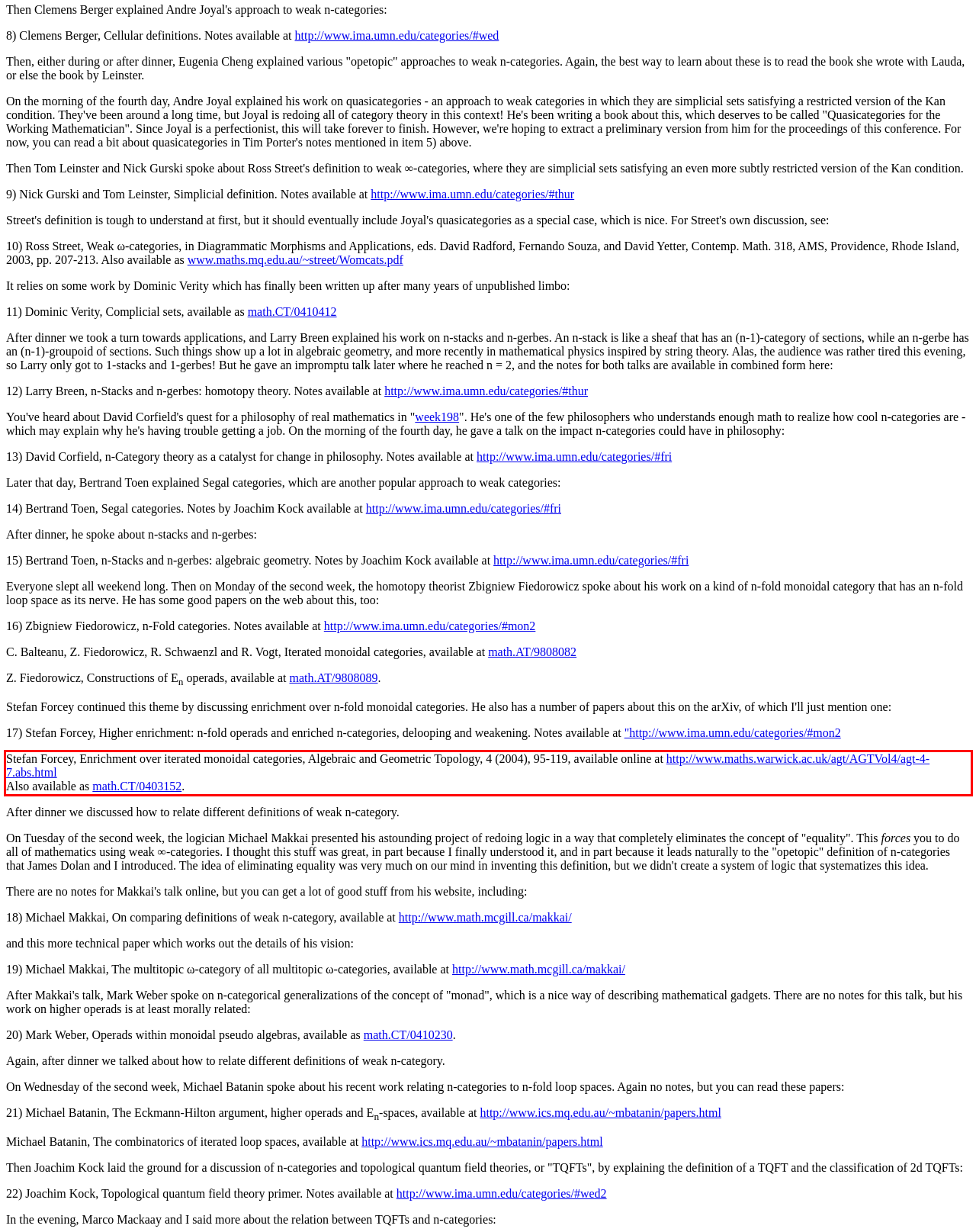Look at the provided screenshot of the webpage and perform OCR on the text within the red bounding box.

Stefan Forcey, Enrichment over iterated monoidal categories, Algebraic and Geometric Topology, 4 (2004), 95-119, available online at http://www.maths.warwick.ac.uk/agt/AGTVol4/agt-4-7.abs.html Also available as math.CT/0403152.